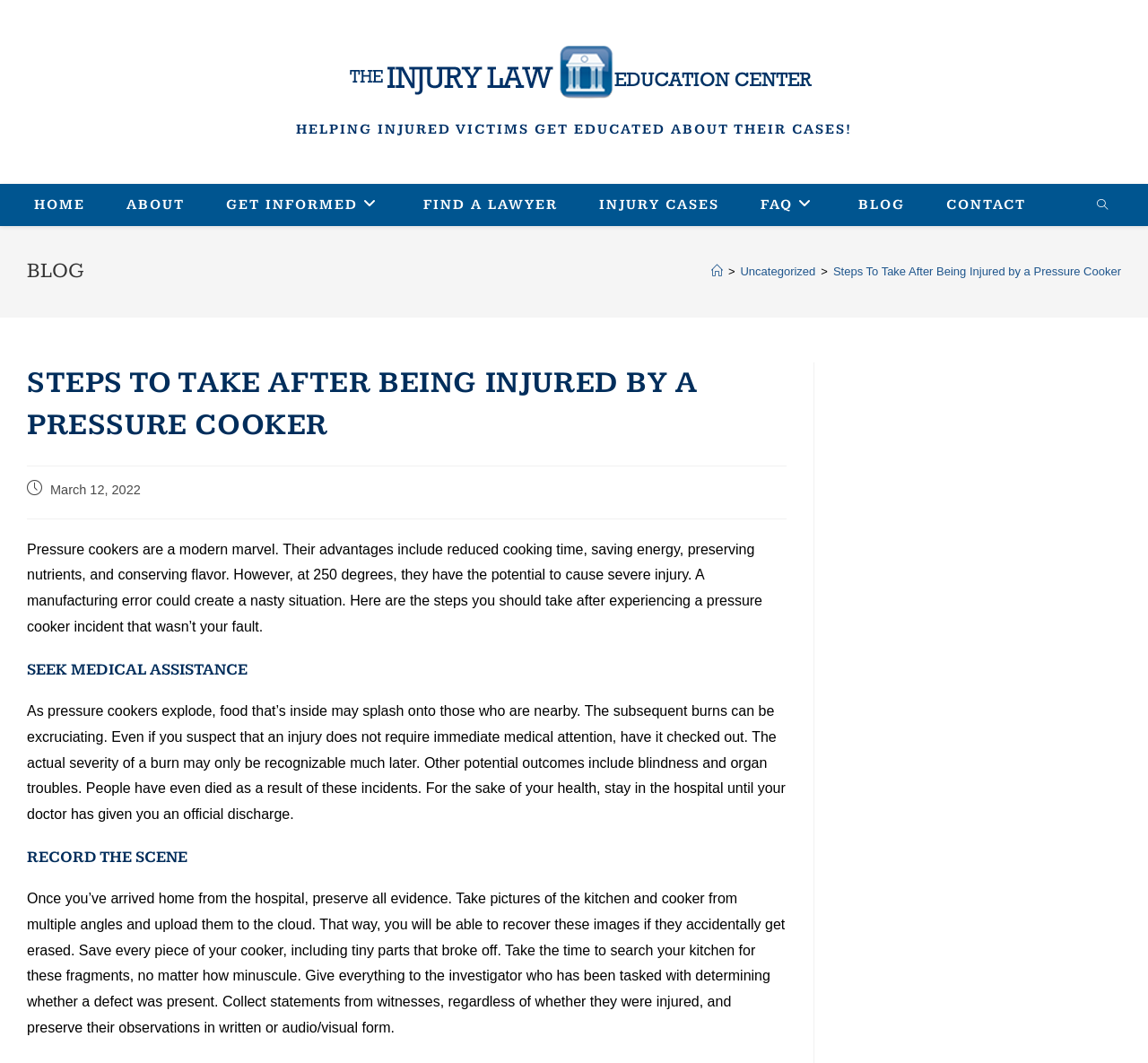What is the potential consequence of a pressure cooker incident?
Can you provide an in-depth and detailed response to the question?

According to the webpage, people have even died as a result of pressure cooker incidents, highlighting the severity of the potential consequences of such an incident.